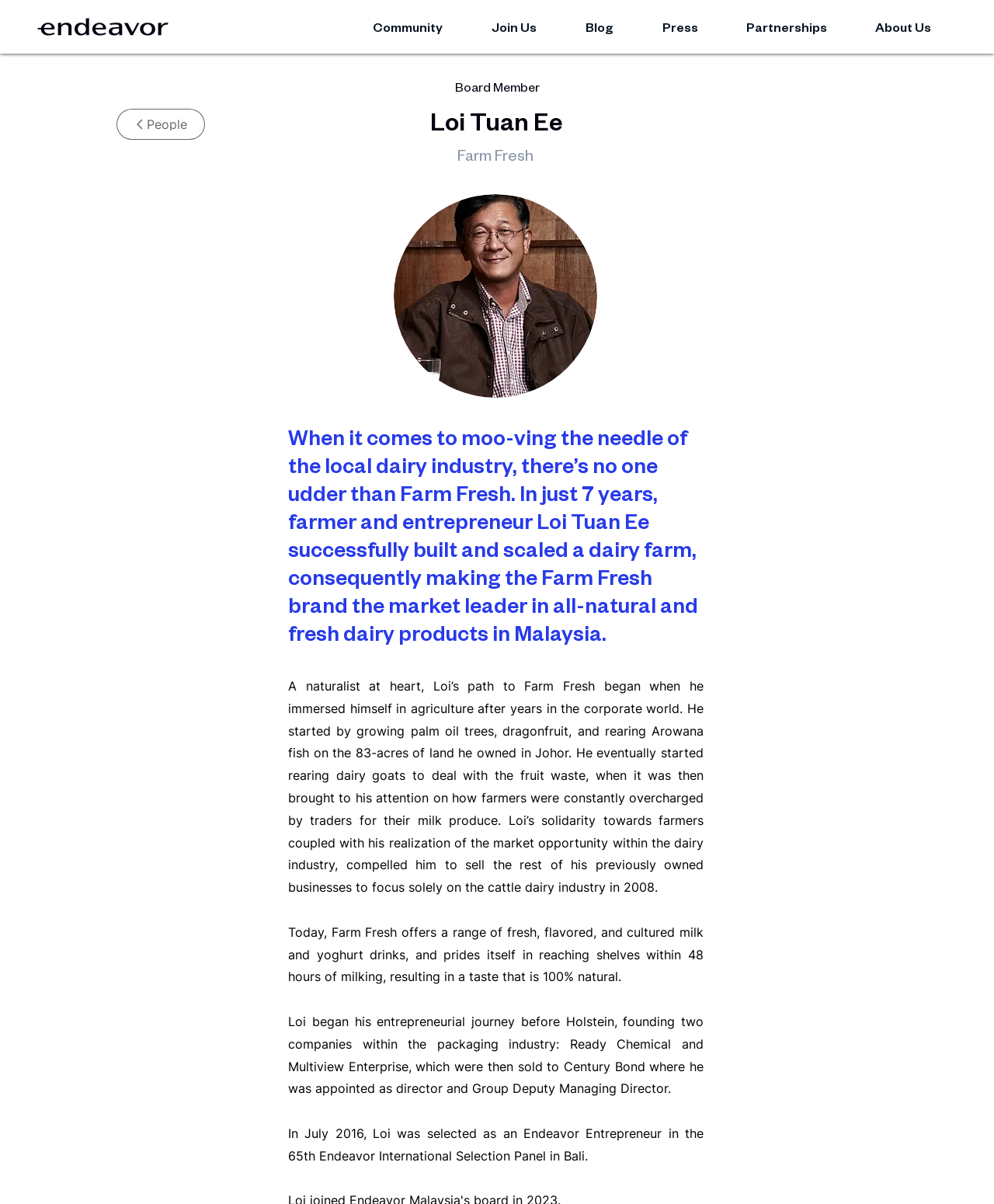Find the bounding box coordinates for the area you need to click to carry out the instruction: "Switch to dark mode". The coordinates should be four float numbers between 0 and 1, indicated as [left, top, right, bottom].

None